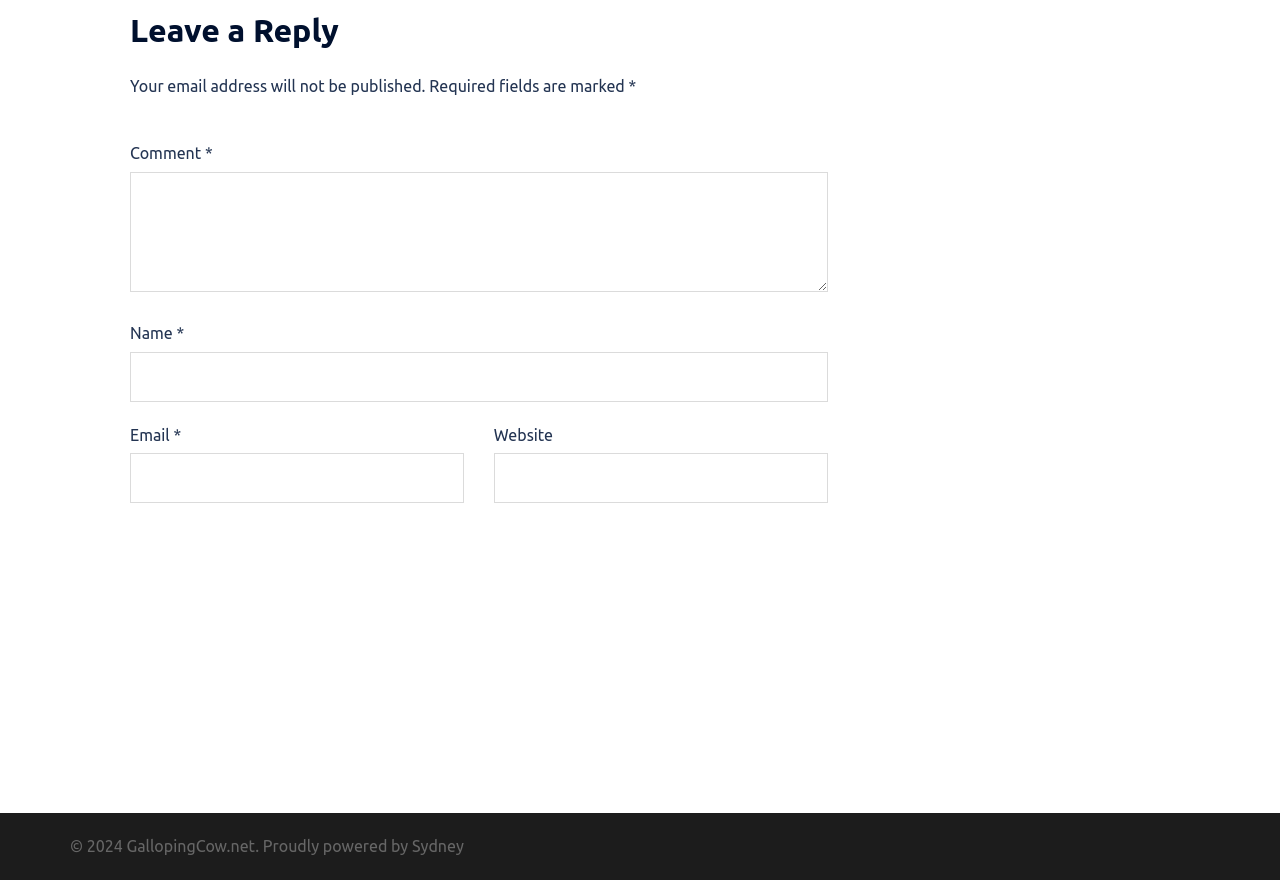Give a one-word or short phrase answer to the question: 
What is the name of the website's theme or platform?

Sydney